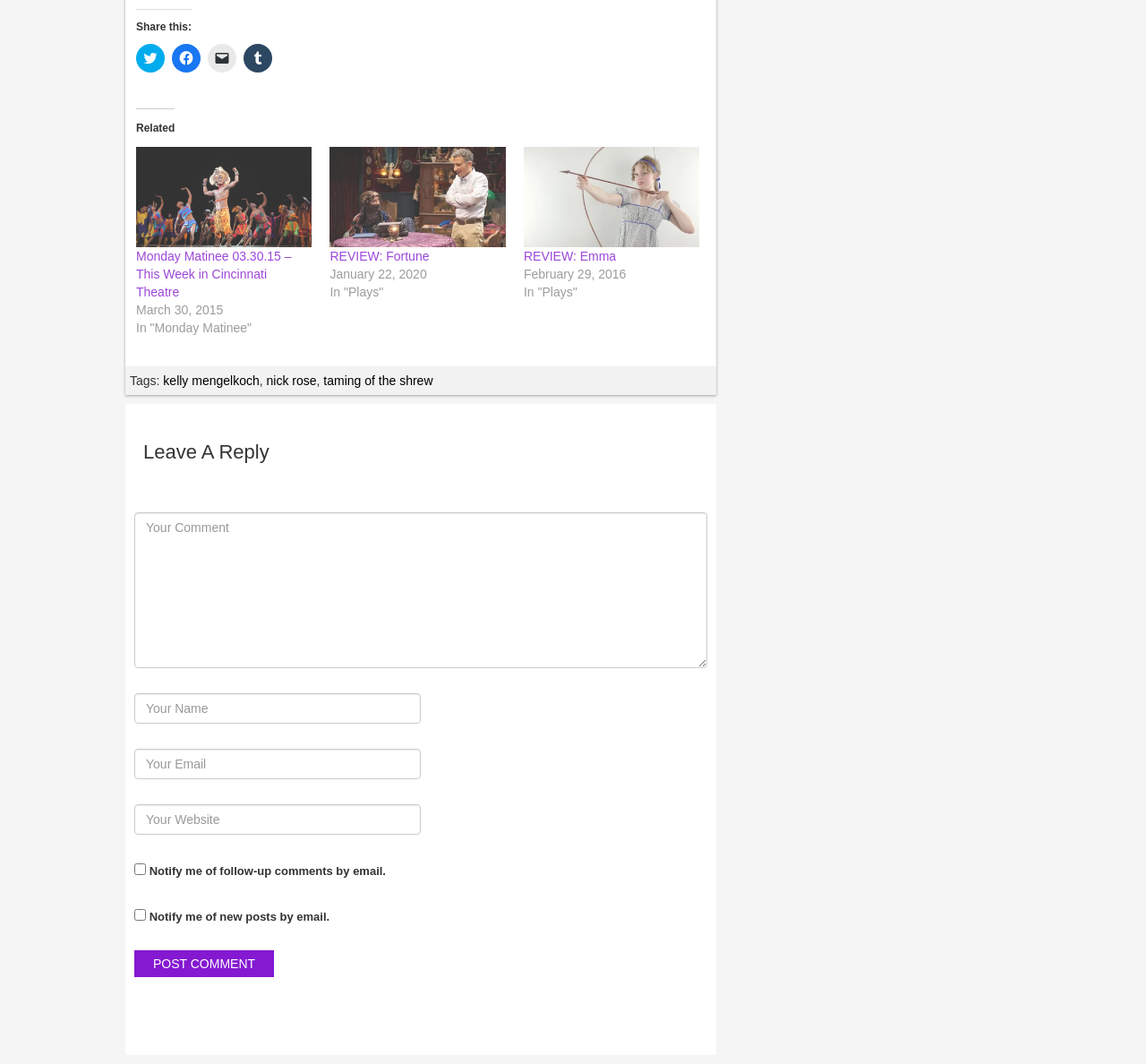From the webpage screenshot, predict the bounding box of the UI element that matches this description: "name="submit" value="Post Comment"".

[0.117, 0.893, 0.239, 0.918]